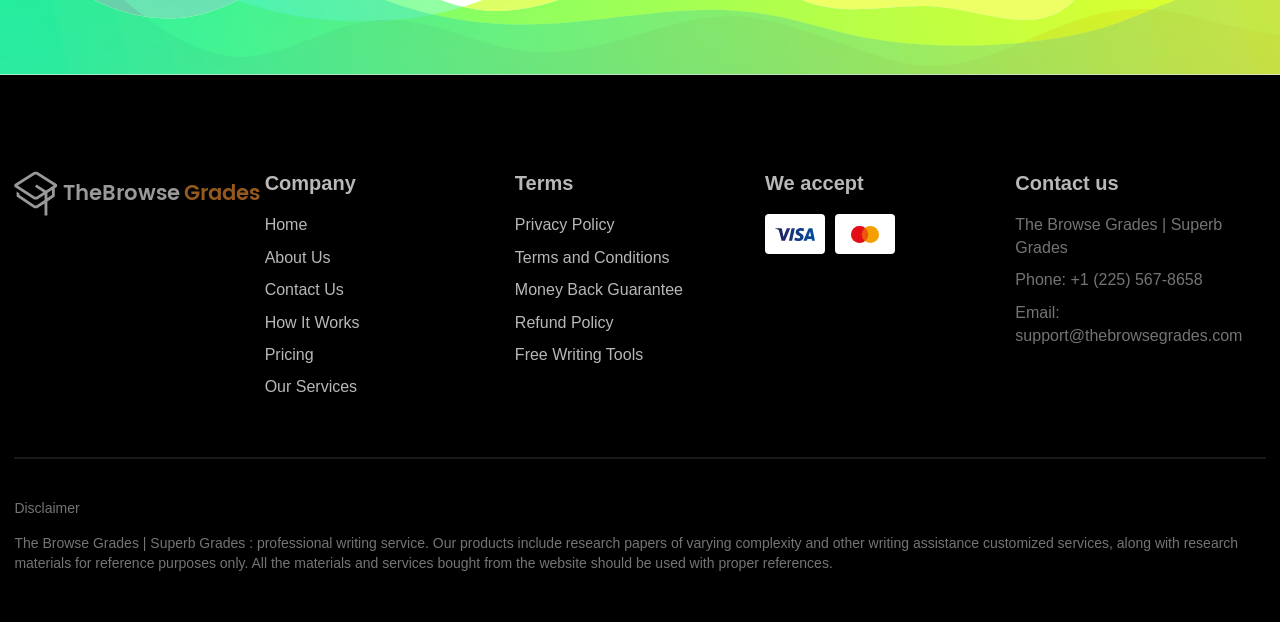Select the bounding box coordinates of the element I need to click to carry out the following instruction: "View the About Us page".

[0.207, 0.4, 0.258, 0.43]